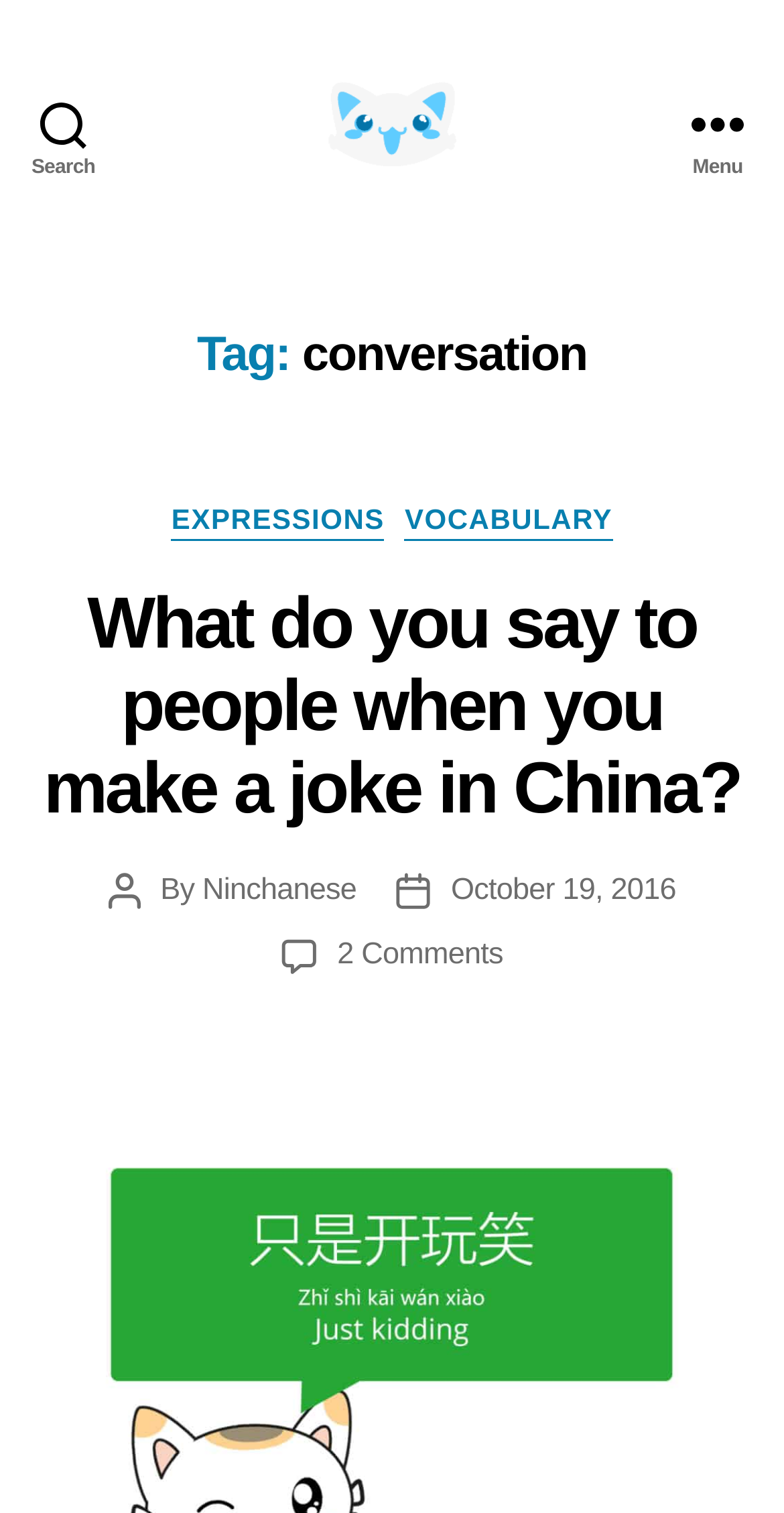Who is the author of the post?
Please answer the question with a detailed and comprehensive explanation.

The link 'Ninchanese' is present next to the 'By' text, indicating that Ninchanese is the author of the post.